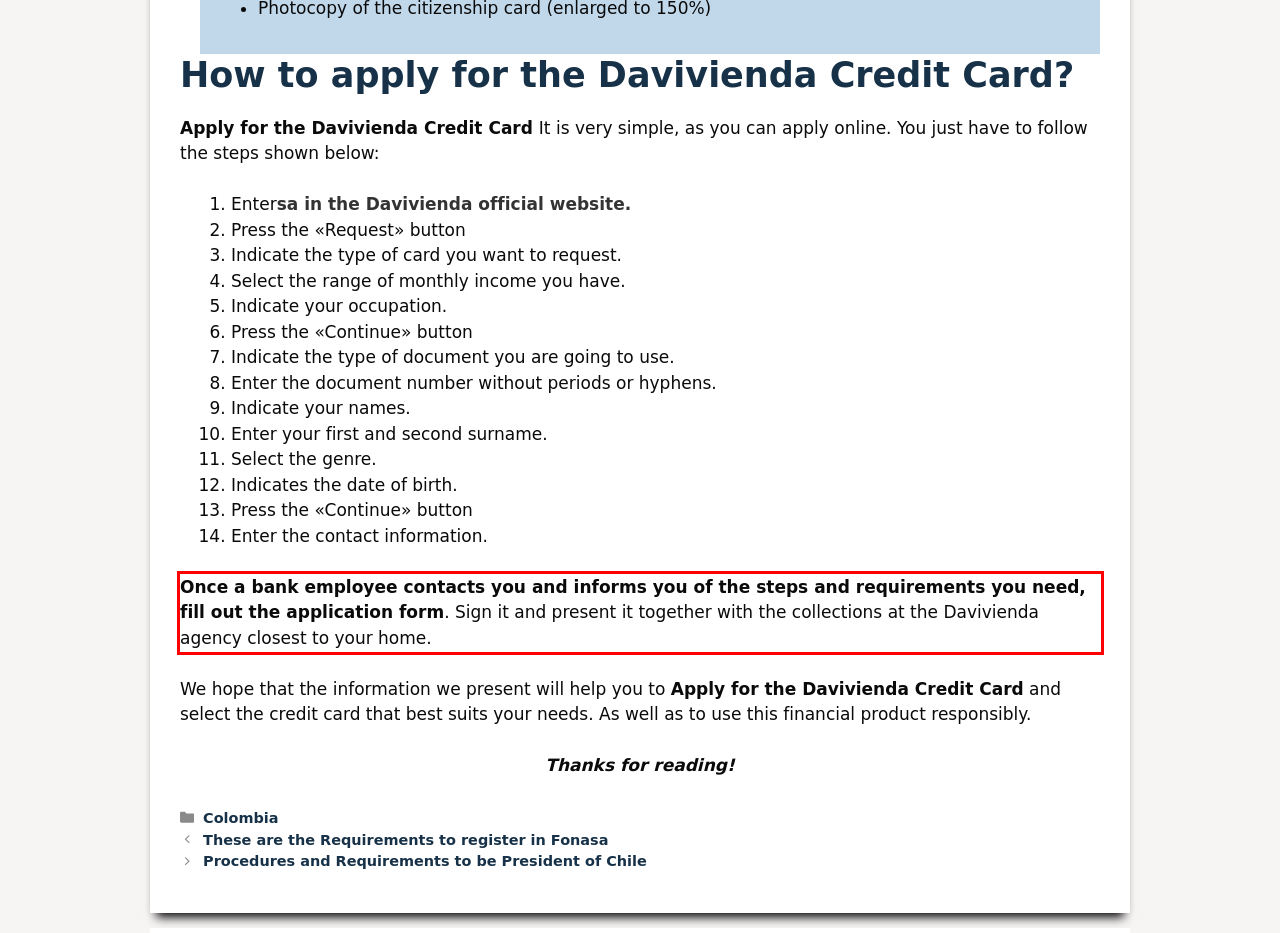Please identify the text within the red rectangular bounding box in the provided webpage screenshot.

Once a bank employee contacts you and informs you of the steps and requirements you need, fill out the application form. Sign it and present it together with the collections at the Davivienda agency closest to your home.